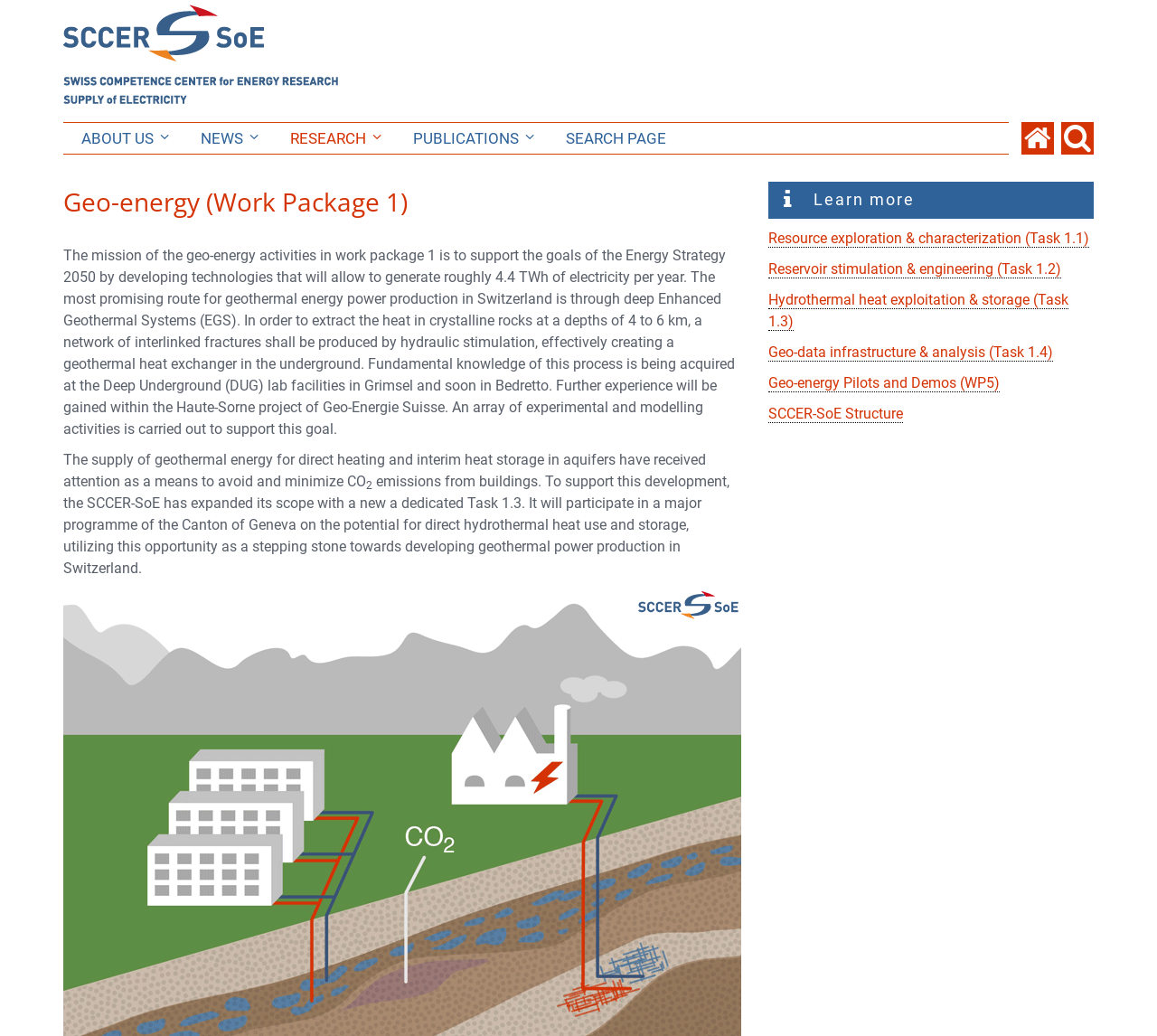What is the purpose of the Deep Underground lab facilities?
Your answer should be a single word or phrase derived from the screenshot.

Acquire fundamental knowledge